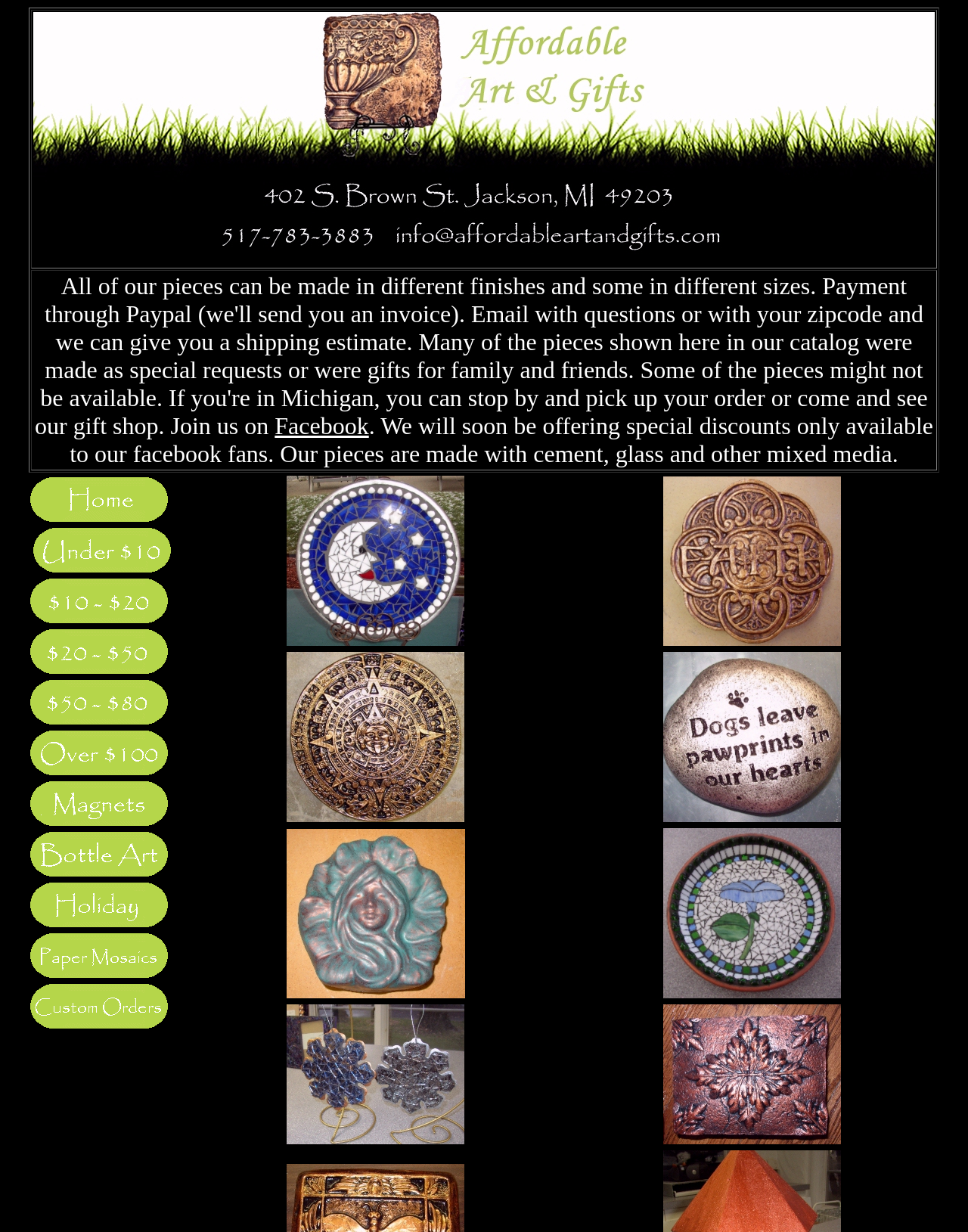Find and provide the bounding box coordinates for the UI element described with: "alt="Under $20"".

[0.03, 0.498, 0.175, 0.509]